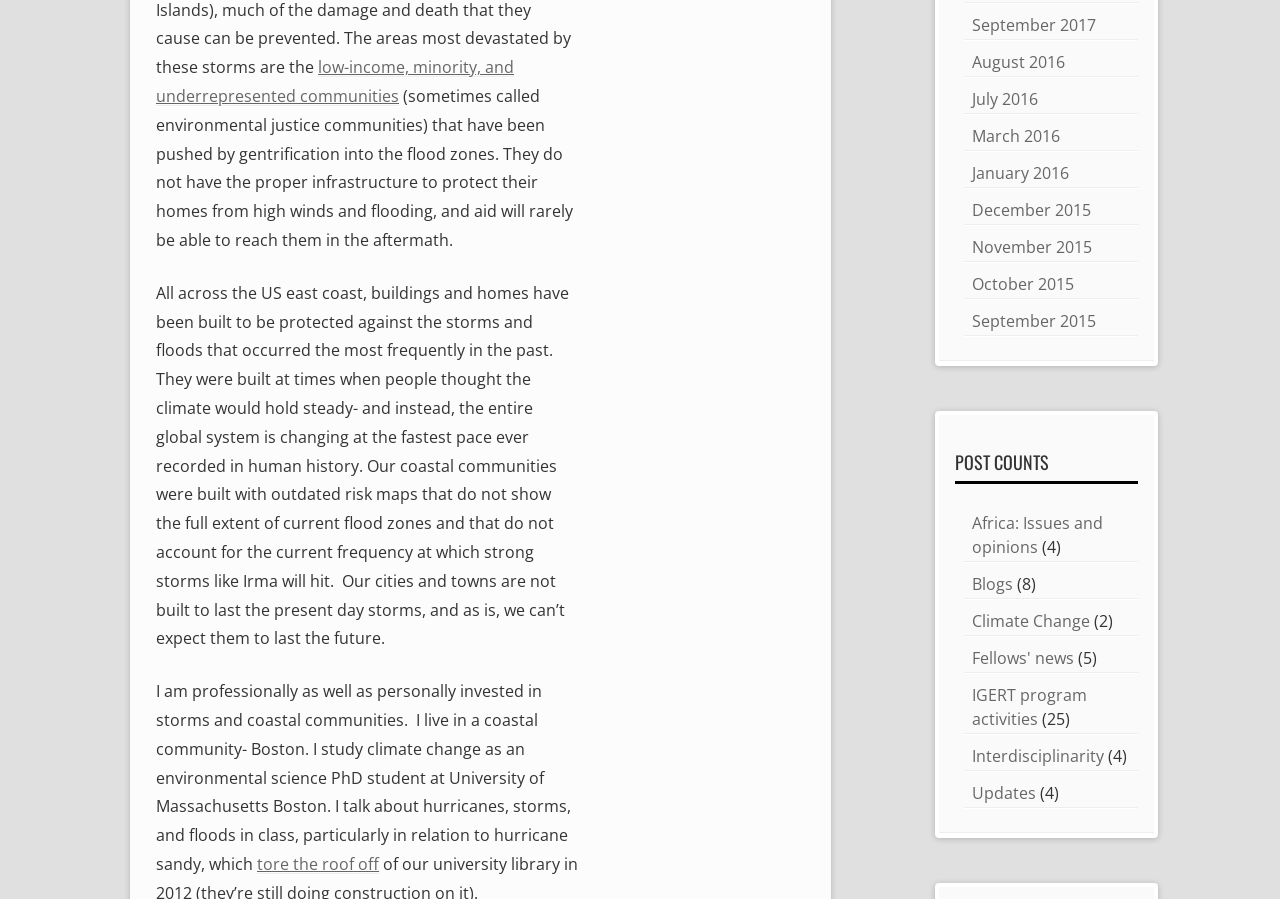Locate the bounding box coordinates of the clickable area to execute the instruction: "Visit the page about September 2017". Provide the coordinates as four float numbers between 0 and 1, represented as [left, top, right, bottom].

[0.759, 0.016, 0.856, 0.04]